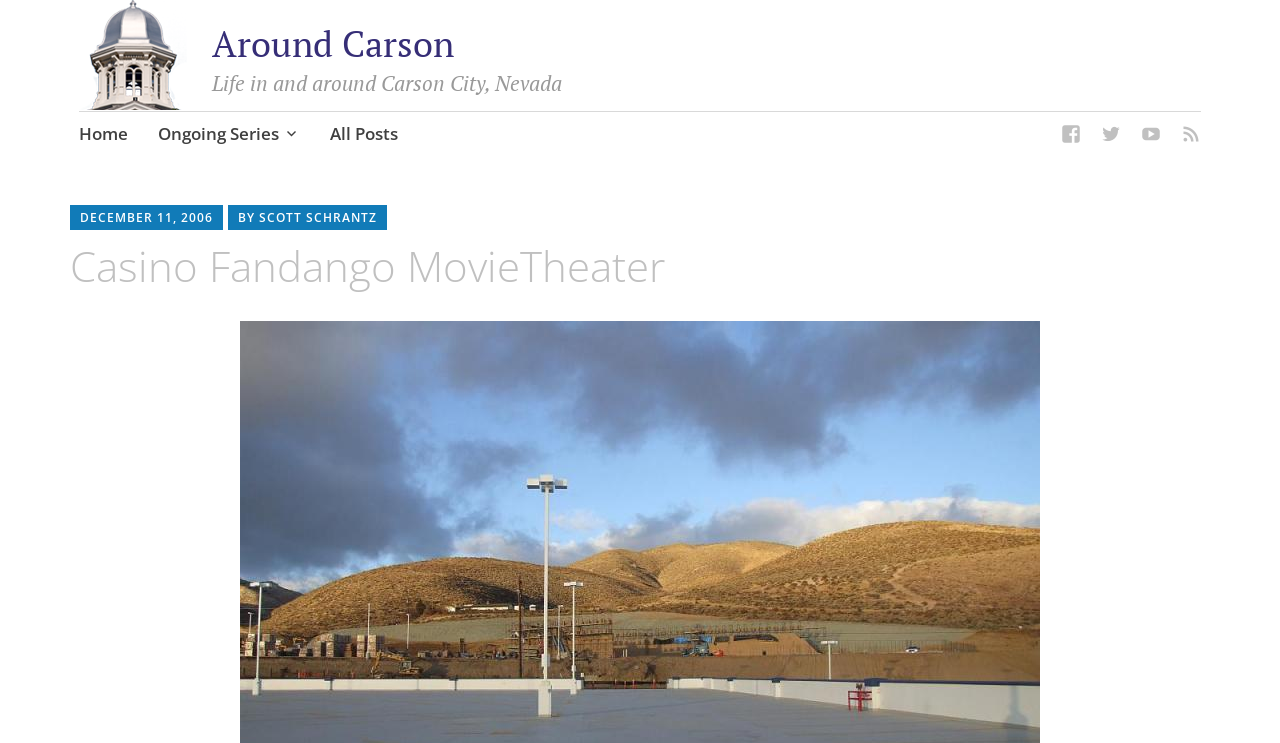Please determine the bounding box coordinates of the clickable area required to carry out the following instruction: "View Ongoing Series". The coordinates must be four float numbers between 0 and 1, represented as [left, top, right, bottom].

[0.123, 0.148, 0.234, 0.218]